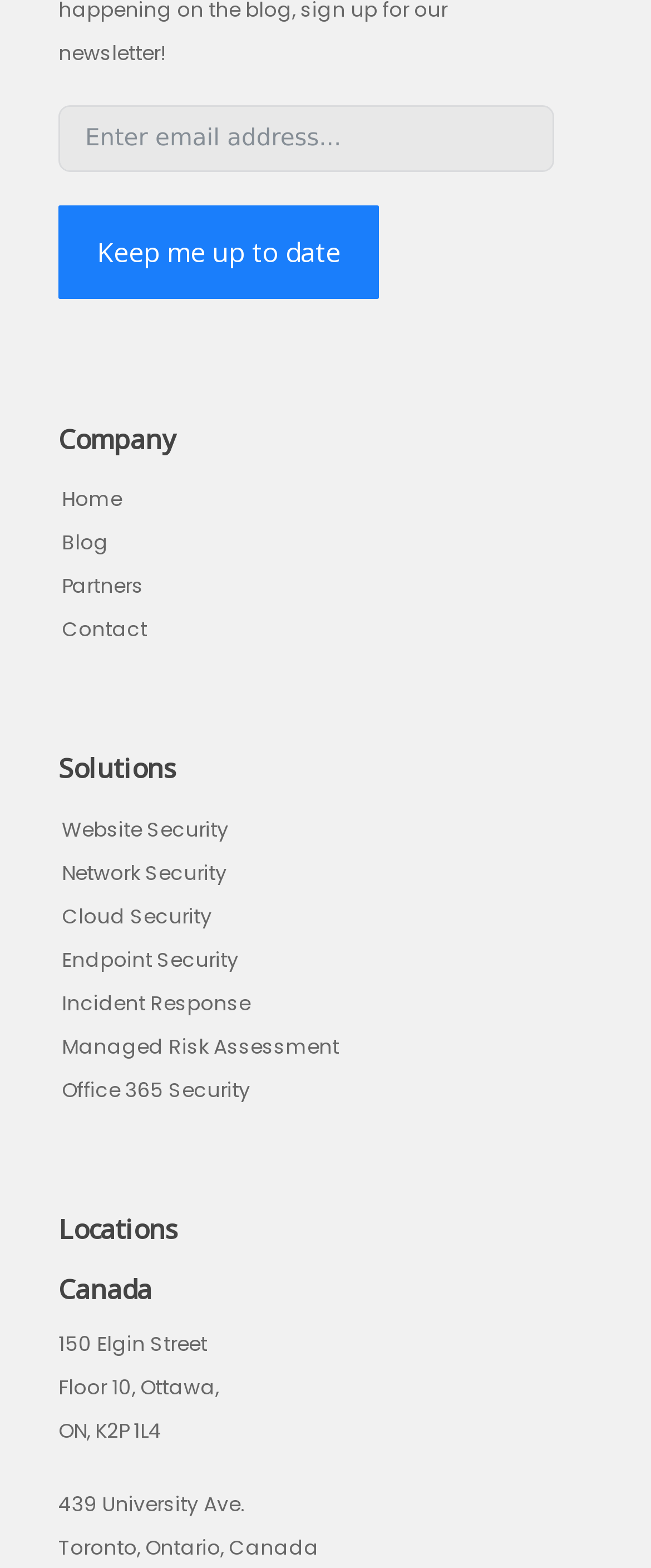What type of security solutions are offered?
Refer to the image and provide a detailed answer to the question.

The links under the 'Solutions' heading suggest that the company offers various security solutions, including Website Security, Network Security, Cloud Security, Endpoint Security, and Incident Response.